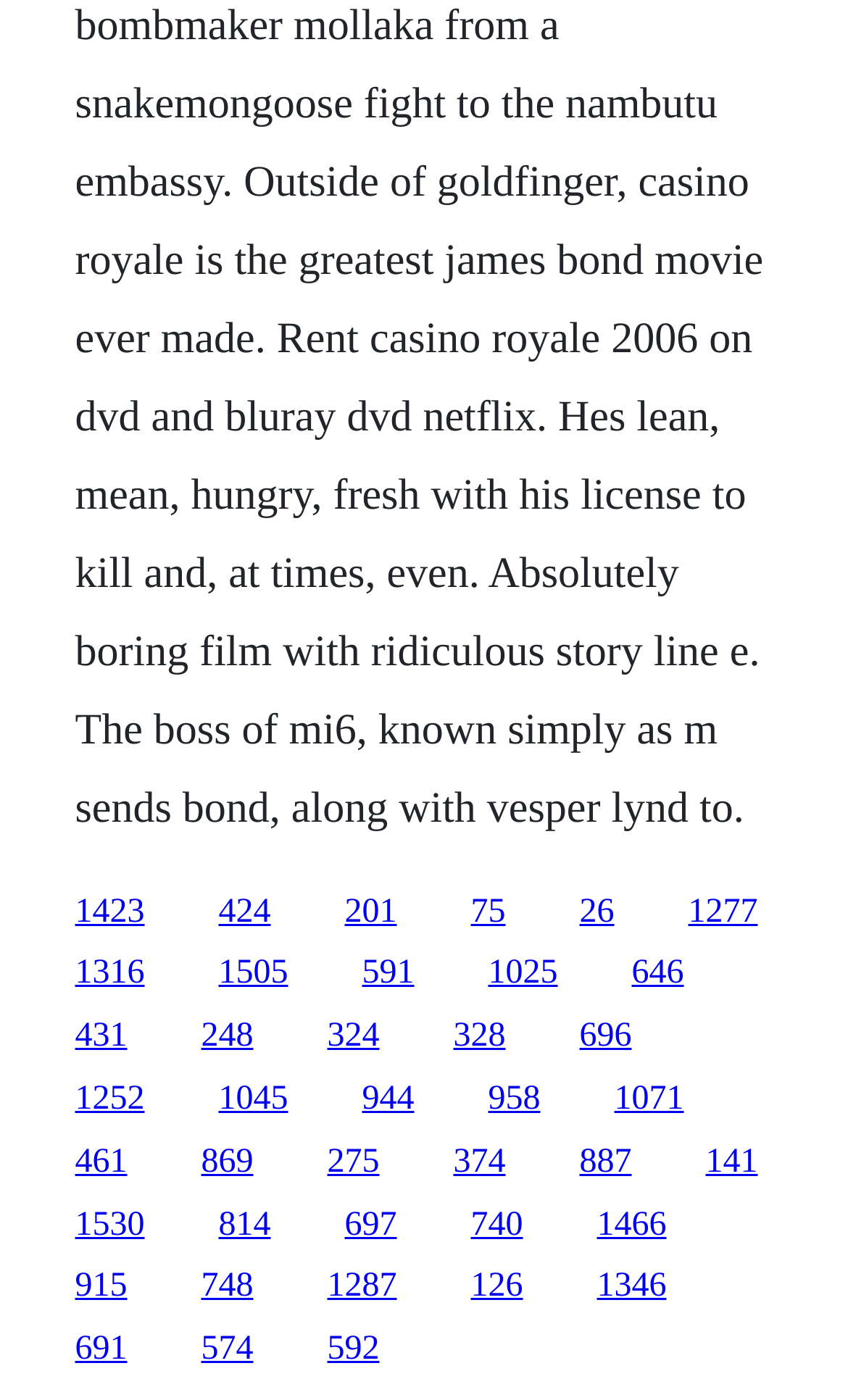Pinpoint the bounding box coordinates of the clickable area needed to execute the instruction: "visit the page with link text '201'". The coordinates should be specified as four float numbers between 0 and 1, i.e., [left, top, right, bottom].

[0.406, 0.638, 0.468, 0.664]